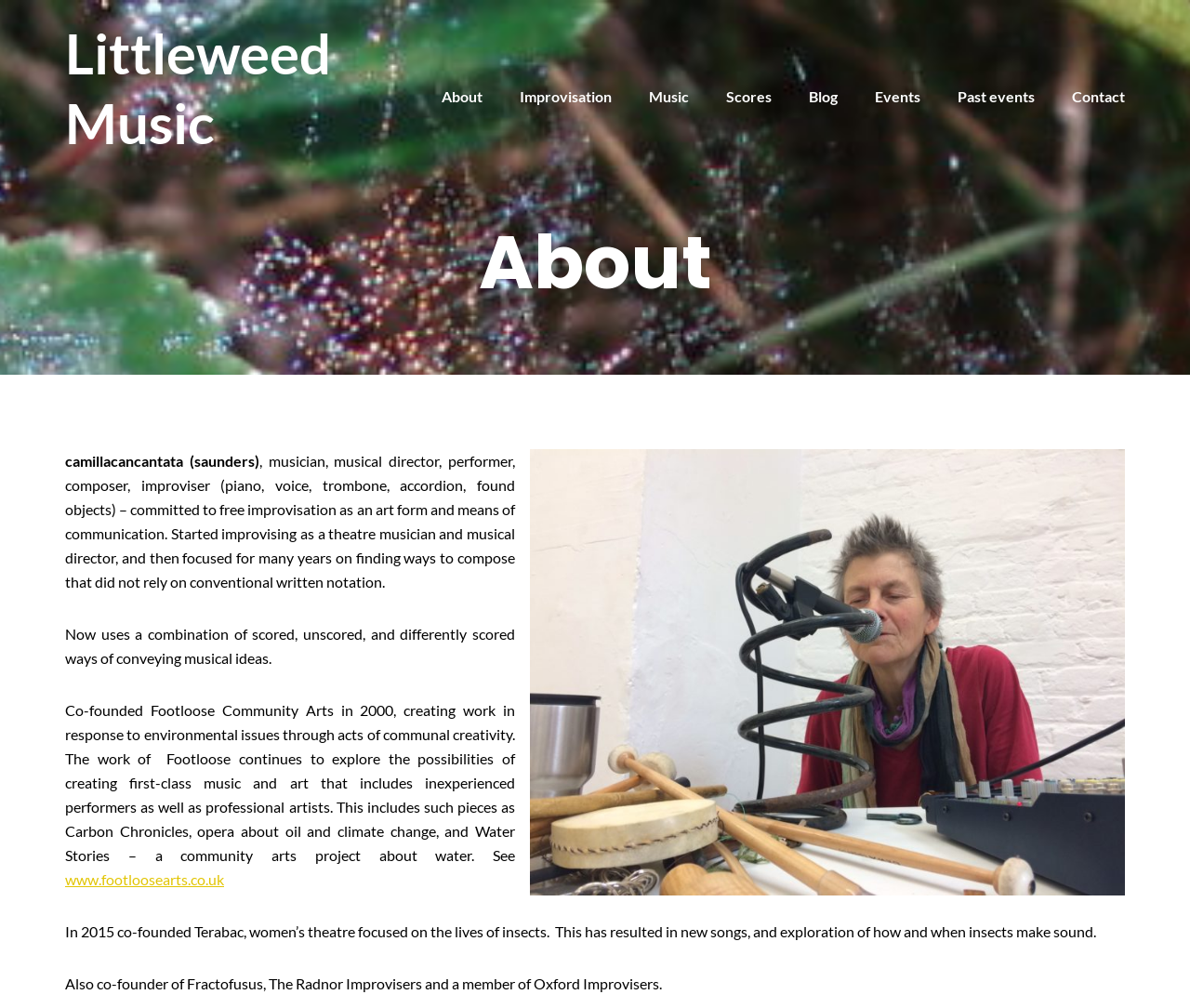Please provide a brief answer to the following inquiry using a single word or phrase:
What is the name of the improvisation group?

Oxford Improvisers